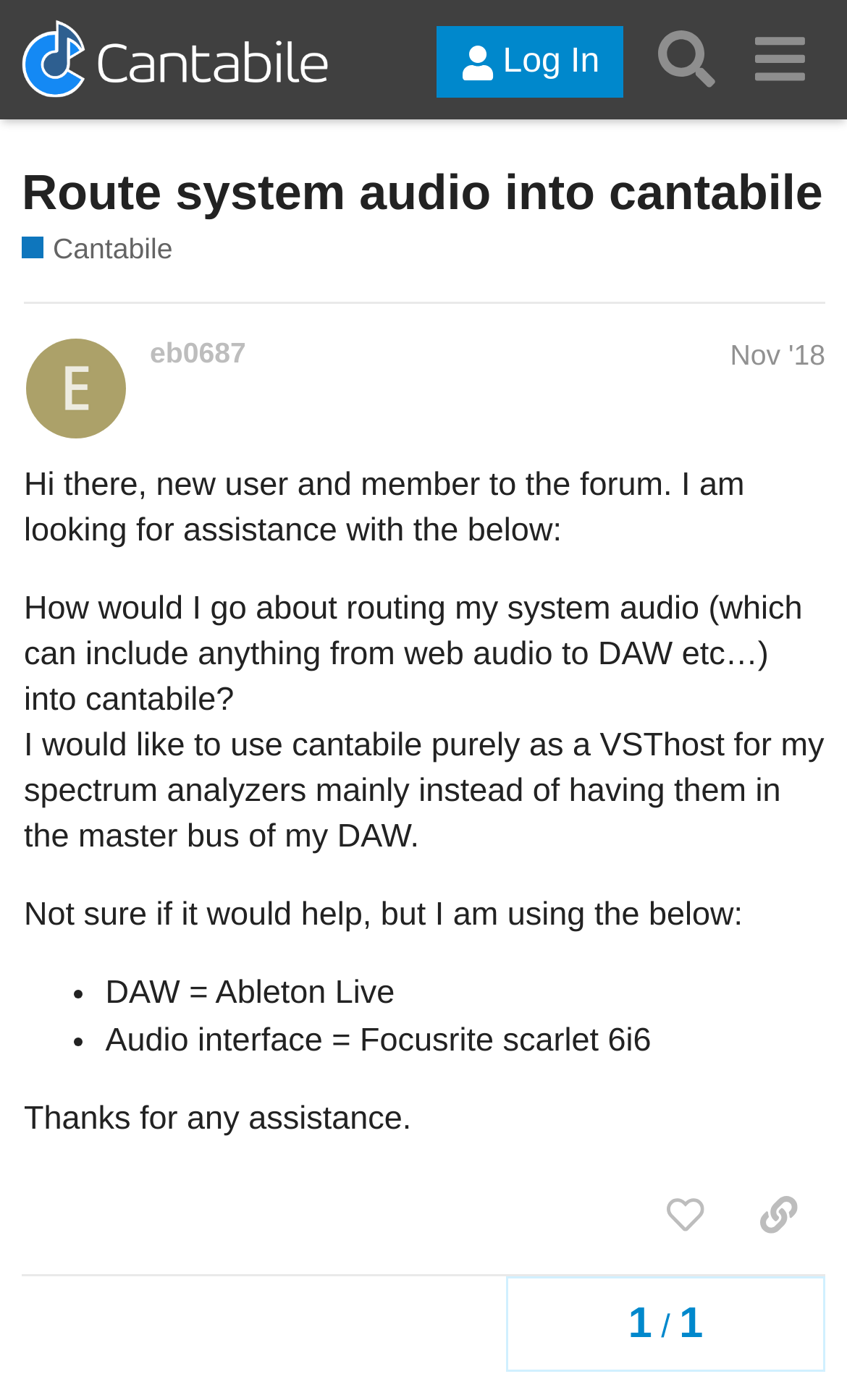Using the information in the image, give a comprehensive answer to the question: 
What is the purpose of using Cantabile according to the author?

I found the purpose by reading the text of the first post, where the author mentions that they want to use Cantabile as a VSThost for their spectrum analyzers.